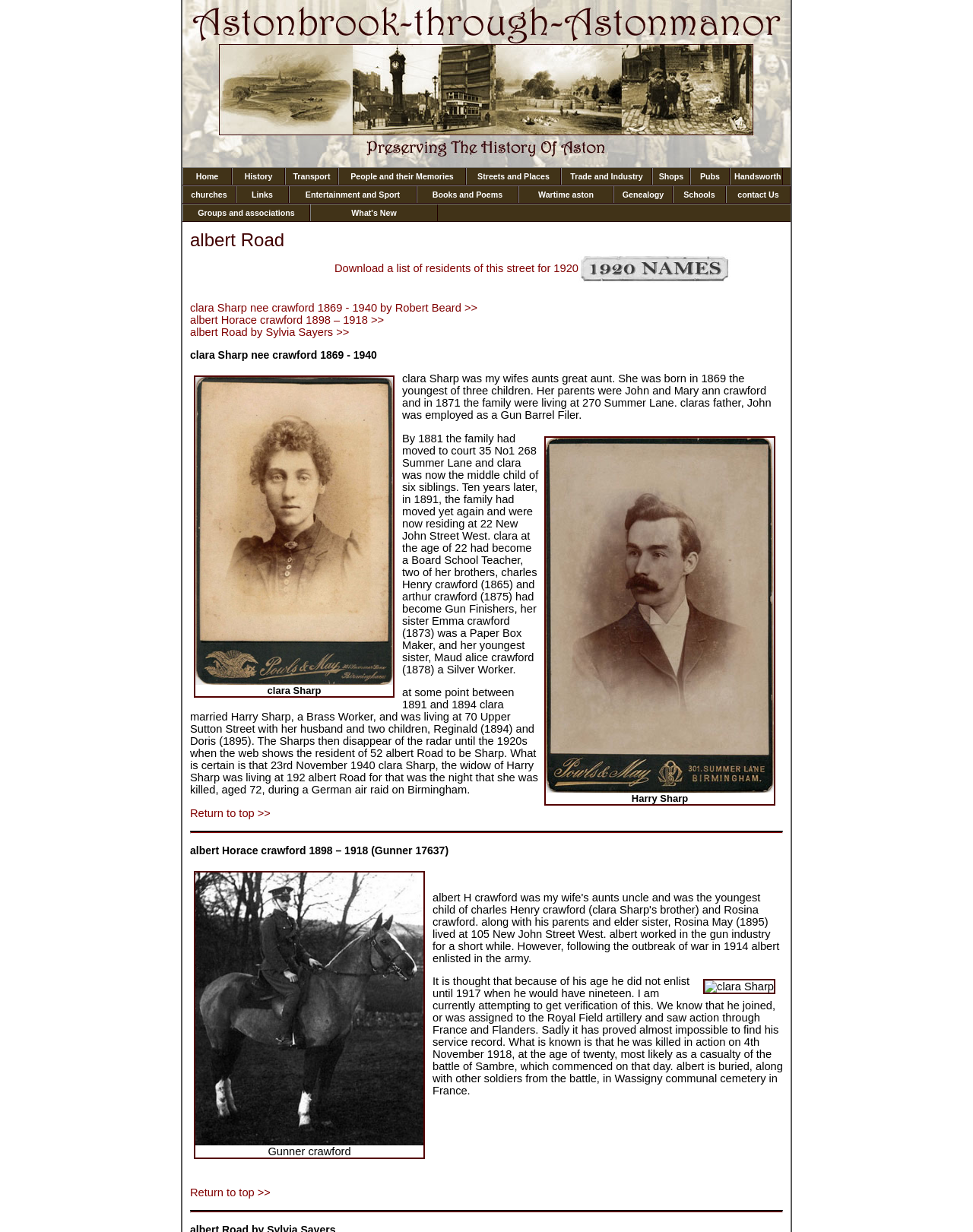Locate the bounding box coordinates of the item that should be clicked to fulfill the instruction: "Click on the 'clara Sharp nee crawford 1869 - 1940 by Robert Beard >>' link".

[0.195, 0.245, 0.491, 0.255]